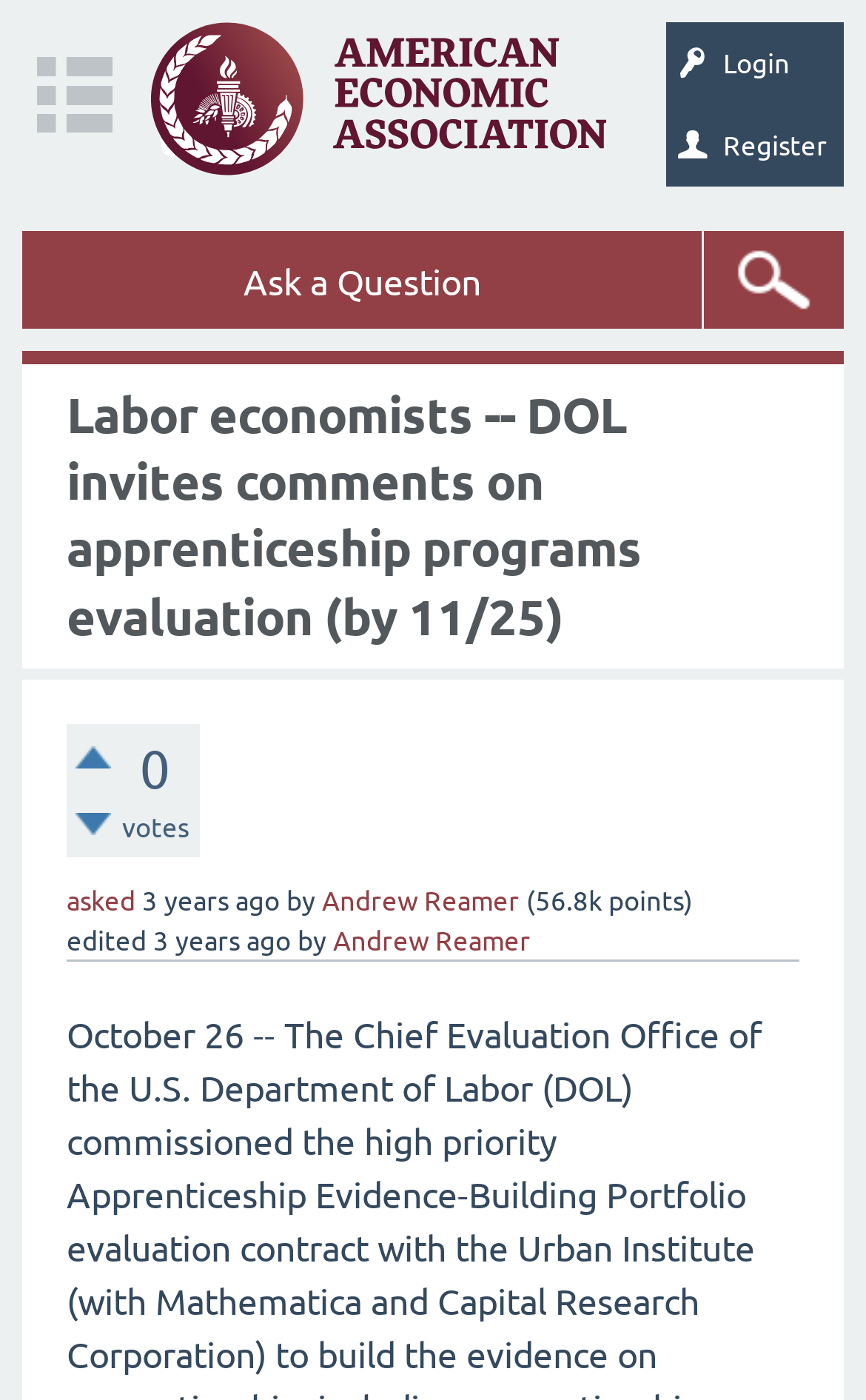Please identify the bounding box coordinates of the element's region that I should click in order to complete the following instruction: "Register for an account". The bounding box coordinates consist of four float numbers between 0 and 1, i.e., [left, top, right, bottom].

[0.769, 0.075, 0.974, 0.133]